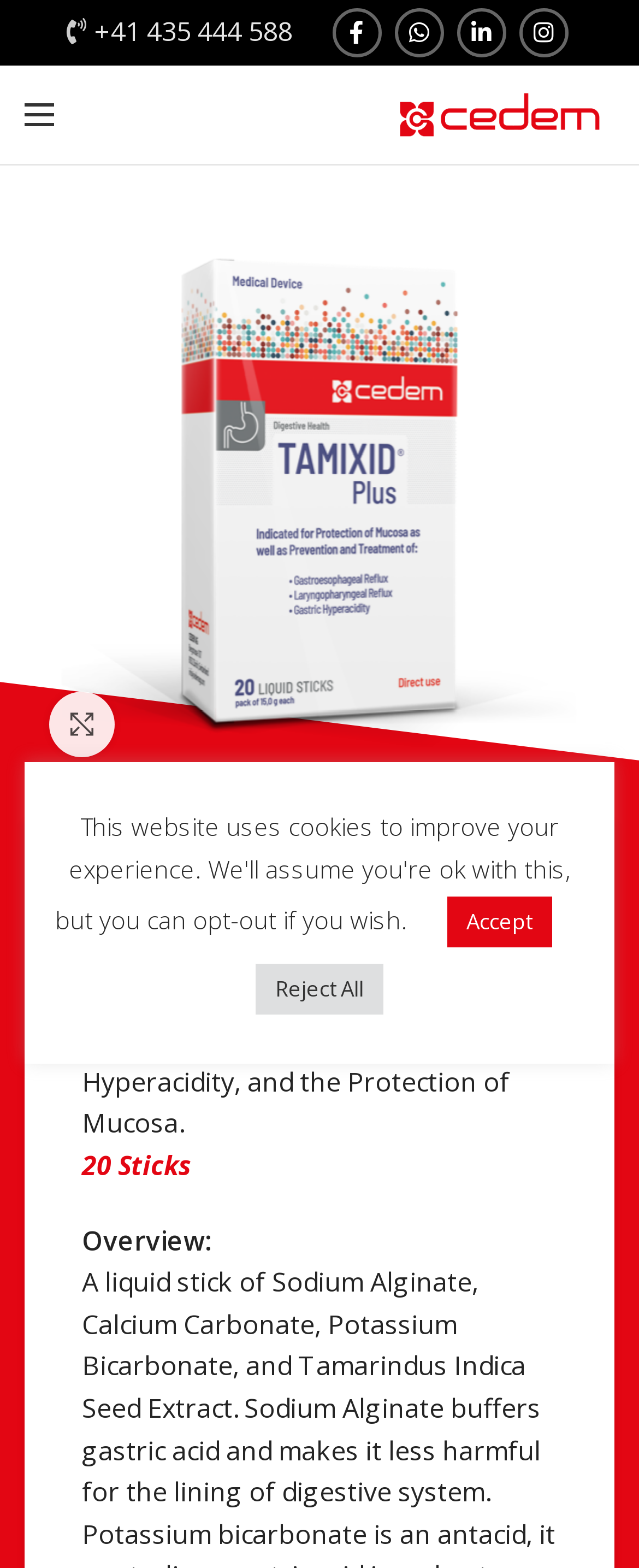Ascertain the bounding box coordinates for the UI element detailed here: "alt="CEDEM AG – SWITZERLAND"". The coordinates should be provided as [left, top, right, bottom] with each value being a float between 0 and 1.

[0.603, 0.051, 0.962, 0.096]